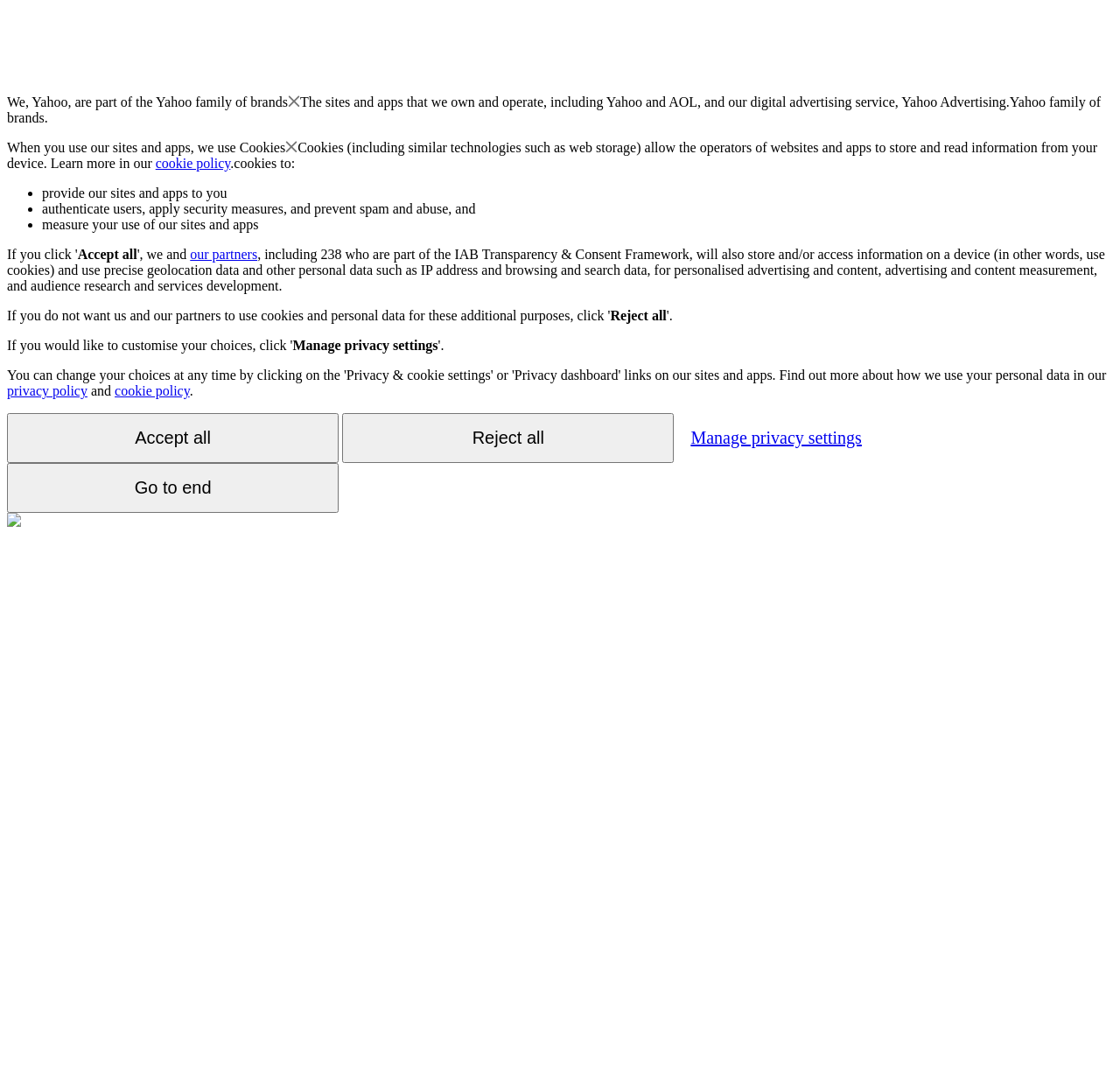Please give the bounding box coordinates of the area that should be clicked to fulfill the following instruction: "Click the 'Go to end' button". The coordinates should be in the format of four float numbers from 0 to 1, i.e., [left, top, right, bottom].

[0.006, 0.426, 0.302, 0.472]